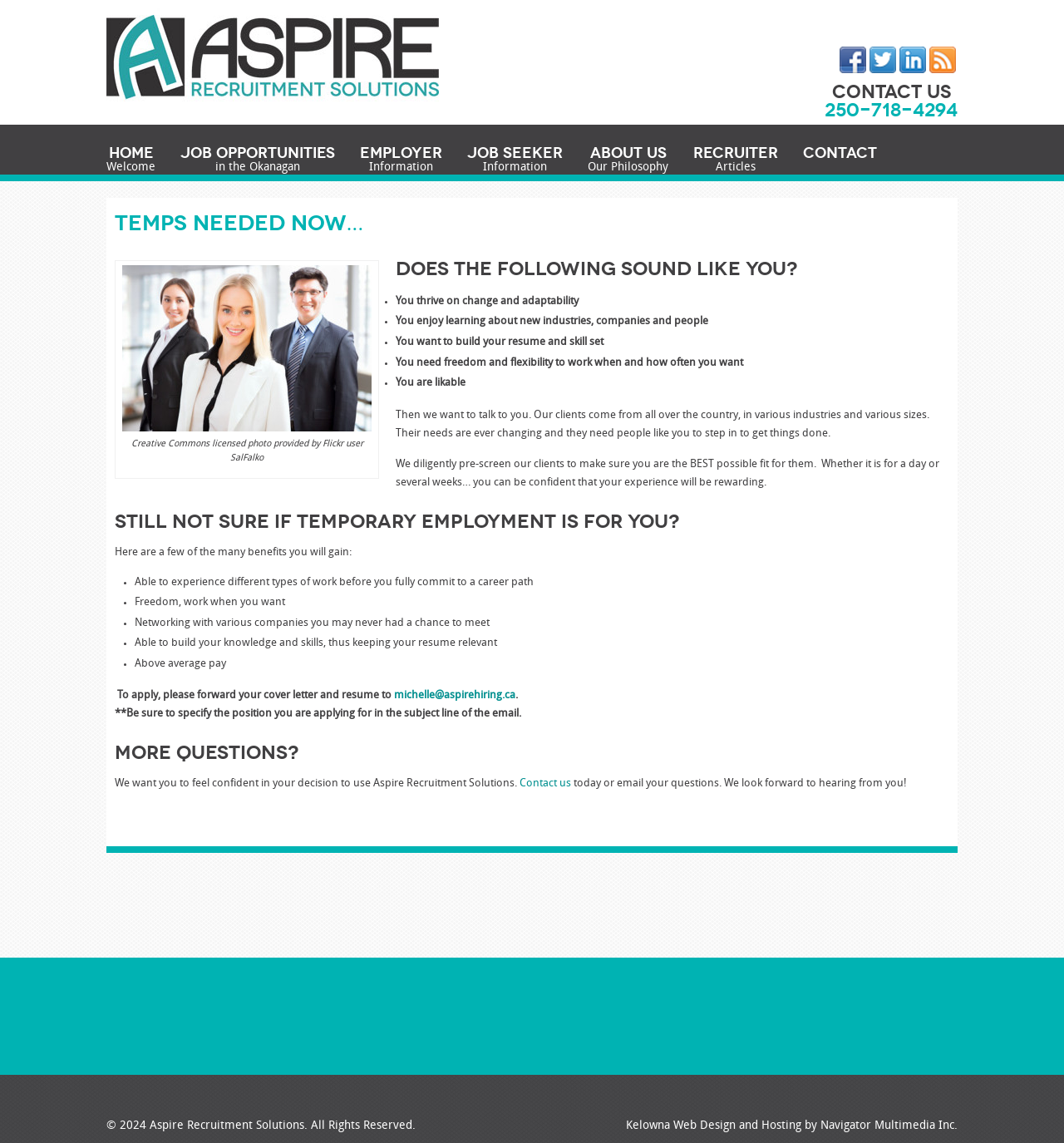Specify the bounding box coordinates of the region I need to click to perform the following instruction: "View Job Opportunities in the Okanagan". The coordinates must be four float numbers in the range of 0 to 1, i.e., [left, top, right, bottom].

[0.17, 0.127, 0.315, 0.154]